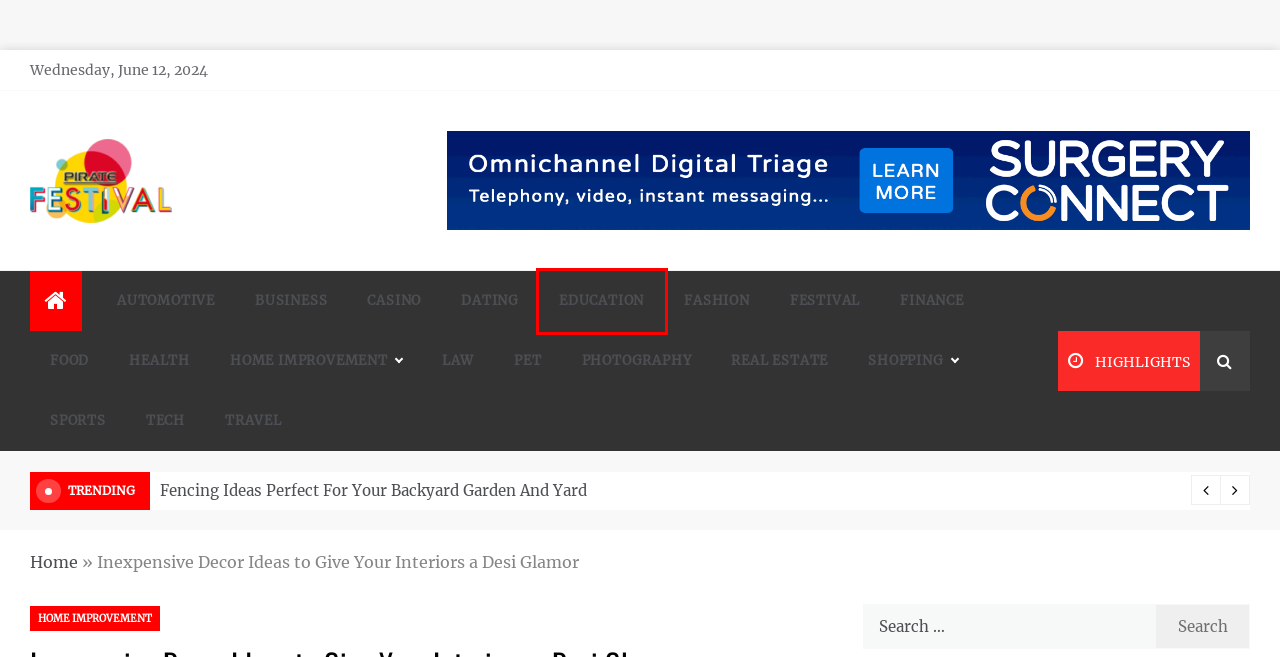You are presented with a screenshot of a webpage that includes a red bounding box around an element. Determine which webpage description best matches the page that results from clicking the element within the red bounding box. Here are the candidates:
A. Casino Archives - Pirate Festivals
B. Fashion Archives - Pirate Festivals
C. Education Archives - Pirate Festivals
D. Business Archives - Pirate Festivals
E. Pirate Festivals | Festival & News Resource 2020
F. Home Improvement Archives - Pirate Festivals
G. Health Archives - Pirate Festivals
H. Travel Archives - Pirate Festivals

C